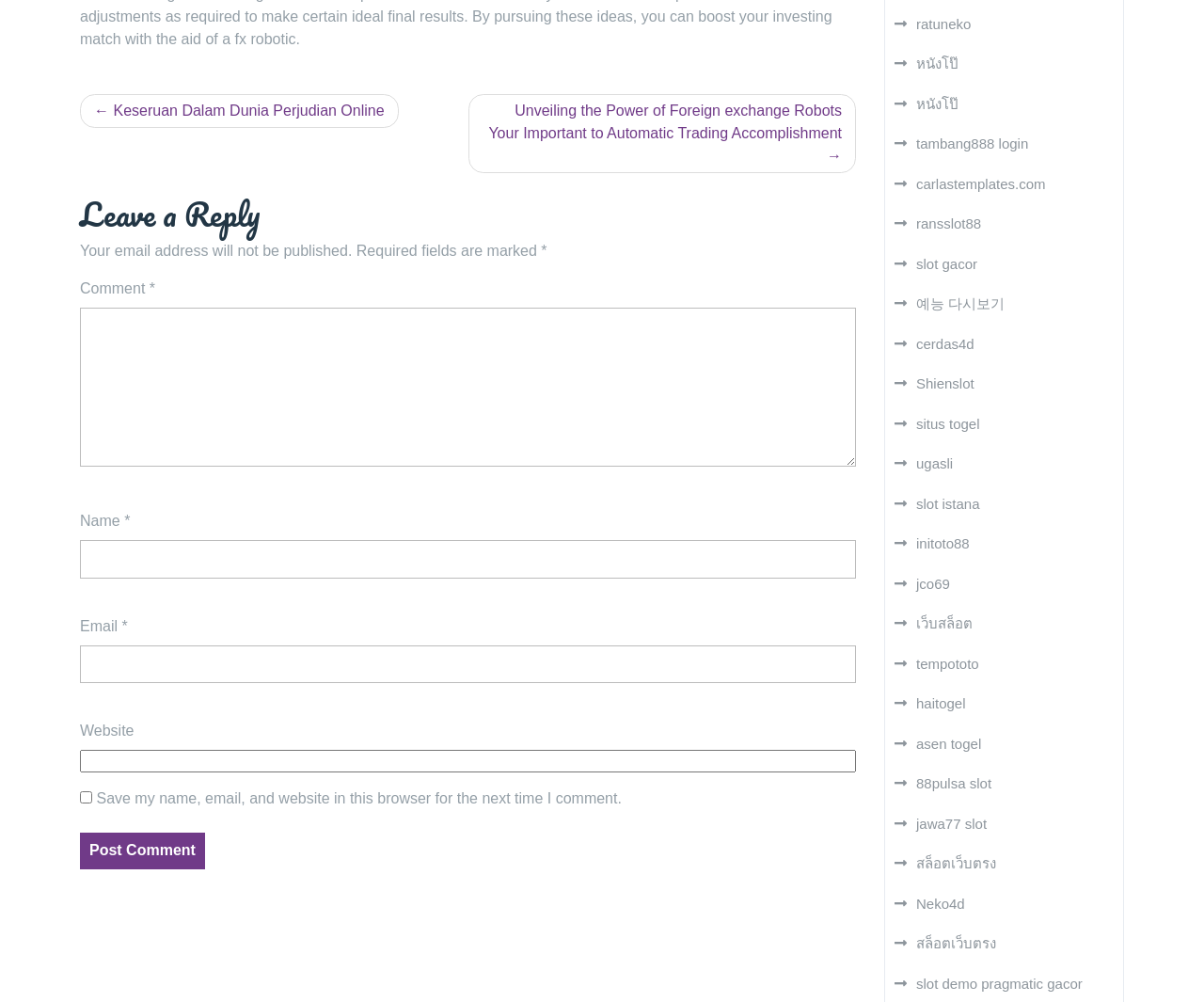Given the element description Keseruan Dalam Dunia Perjudian Online, identify the bounding box coordinates for the UI element on the webpage screenshot. The format should be (top-left x, top-left y, bottom-right x, bottom-right y), with values between 0 and 1.

[0.066, 0.094, 0.331, 0.128]